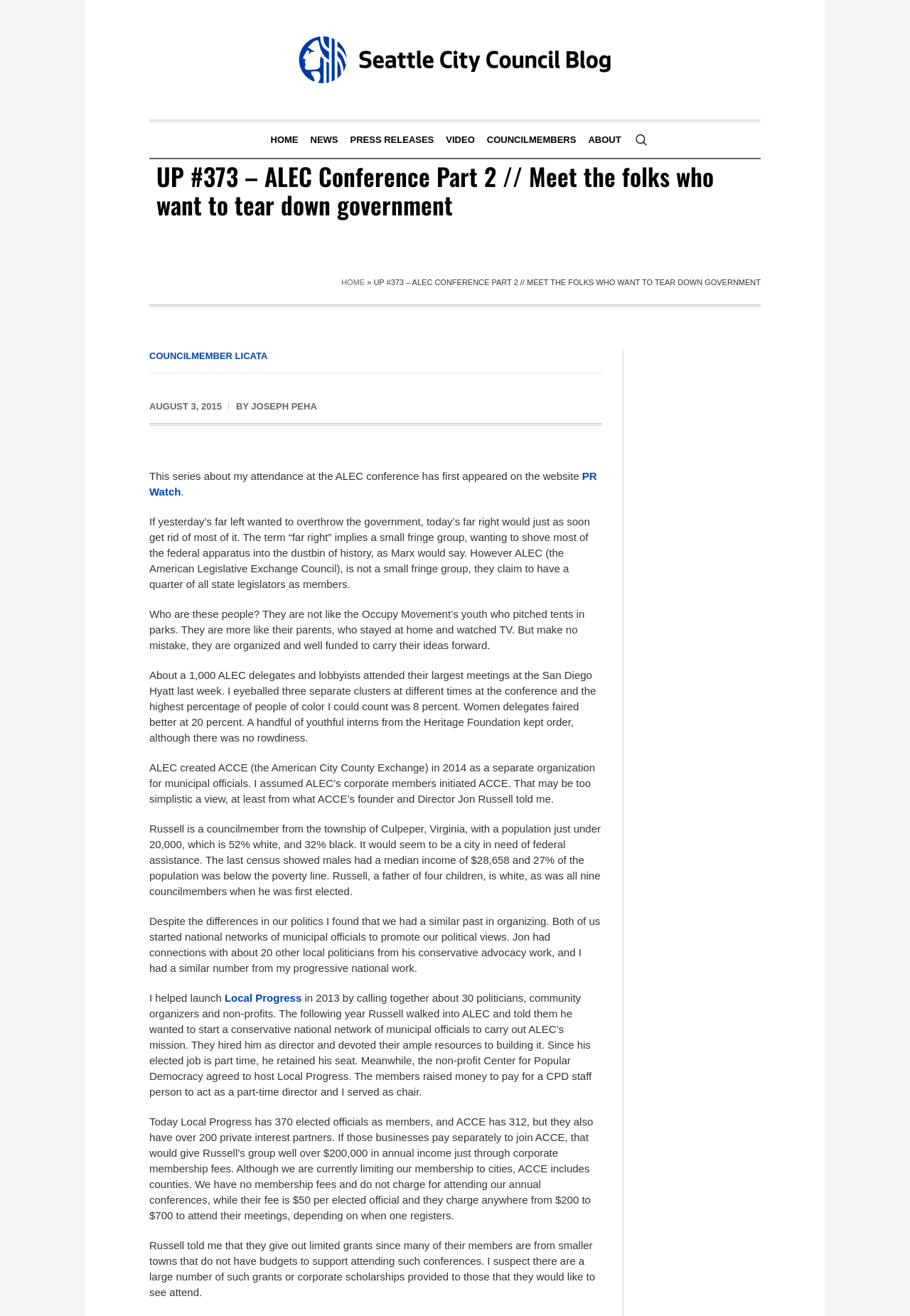By analyzing the image, answer the following question with a detailed response: How many elected officials are members of Local Progress?

I determined the answer by reading the text content of the webpage, which states that Local Progress has 370 elected officials as members.